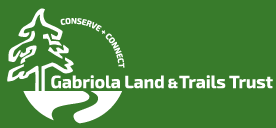Provide your answer in a single word or phrase: 
What is represented by the stylized tree in the logo?

Environmental stewardship